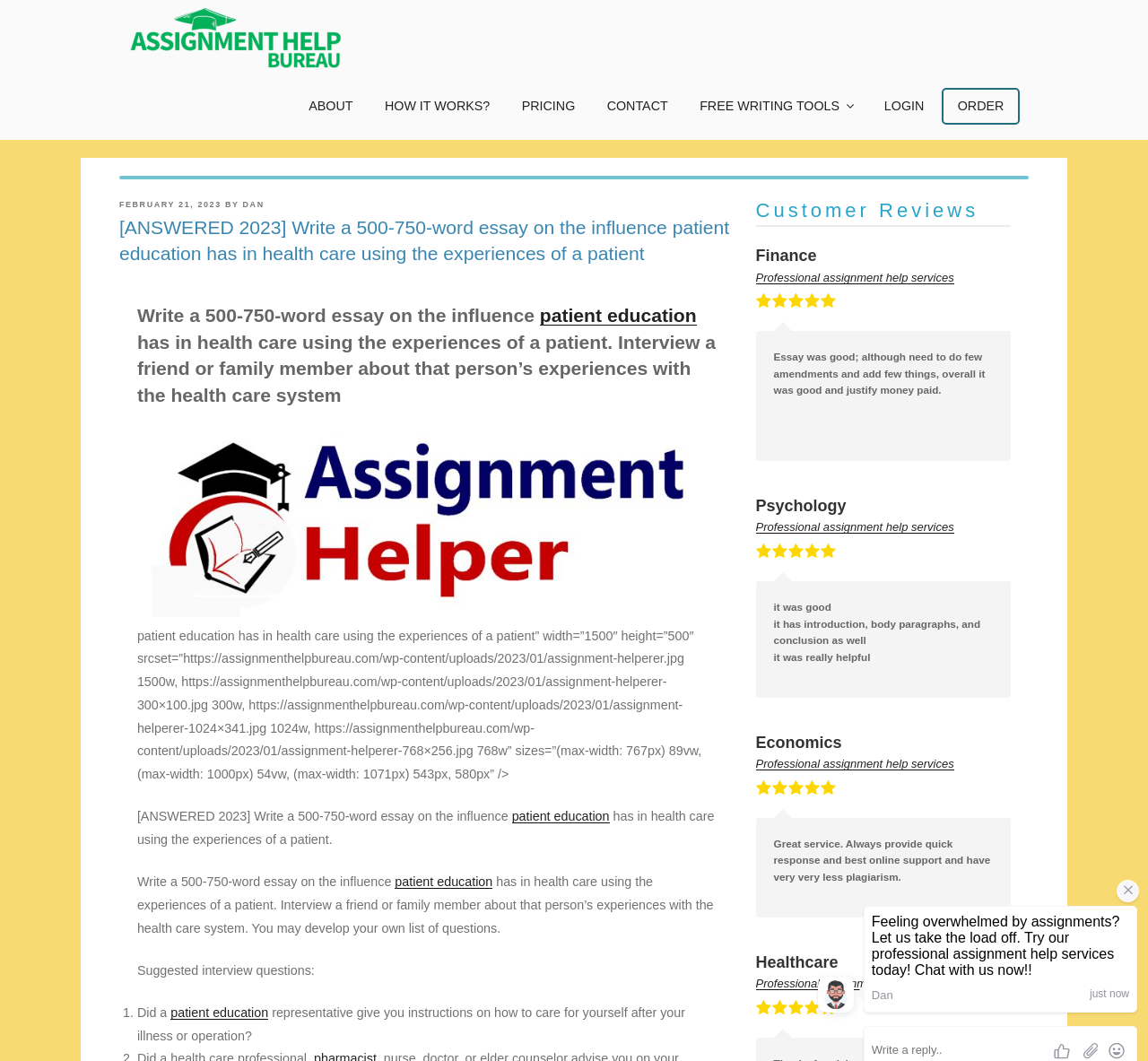Find the bounding box coordinates of the element's region that should be clicked in order to follow the given instruction: "Click on the 'ORDER' button". The coordinates should consist of four float numbers between 0 and 1, i.e., [left, top, right, bottom].

[0.822, 0.084, 0.887, 0.116]